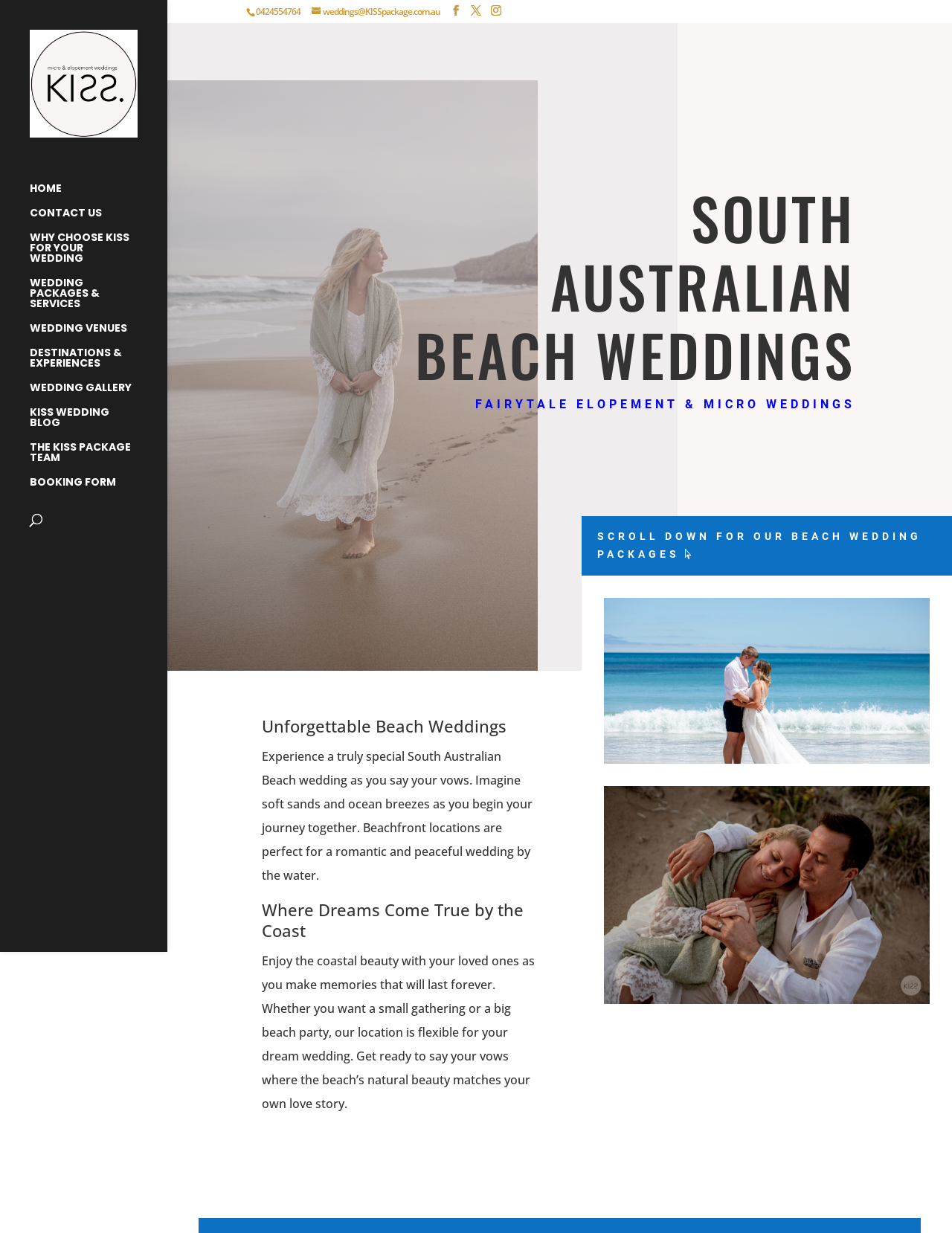Based on the element description The KISS Package Team, identify the bounding box of the UI element in the given webpage screenshot. The coordinates should be in the format (top-left x, top-left y, bottom-right x, bottom-right y) and must be between 0 and 1.

[0.031, 0.358, 0.176, 0.387]